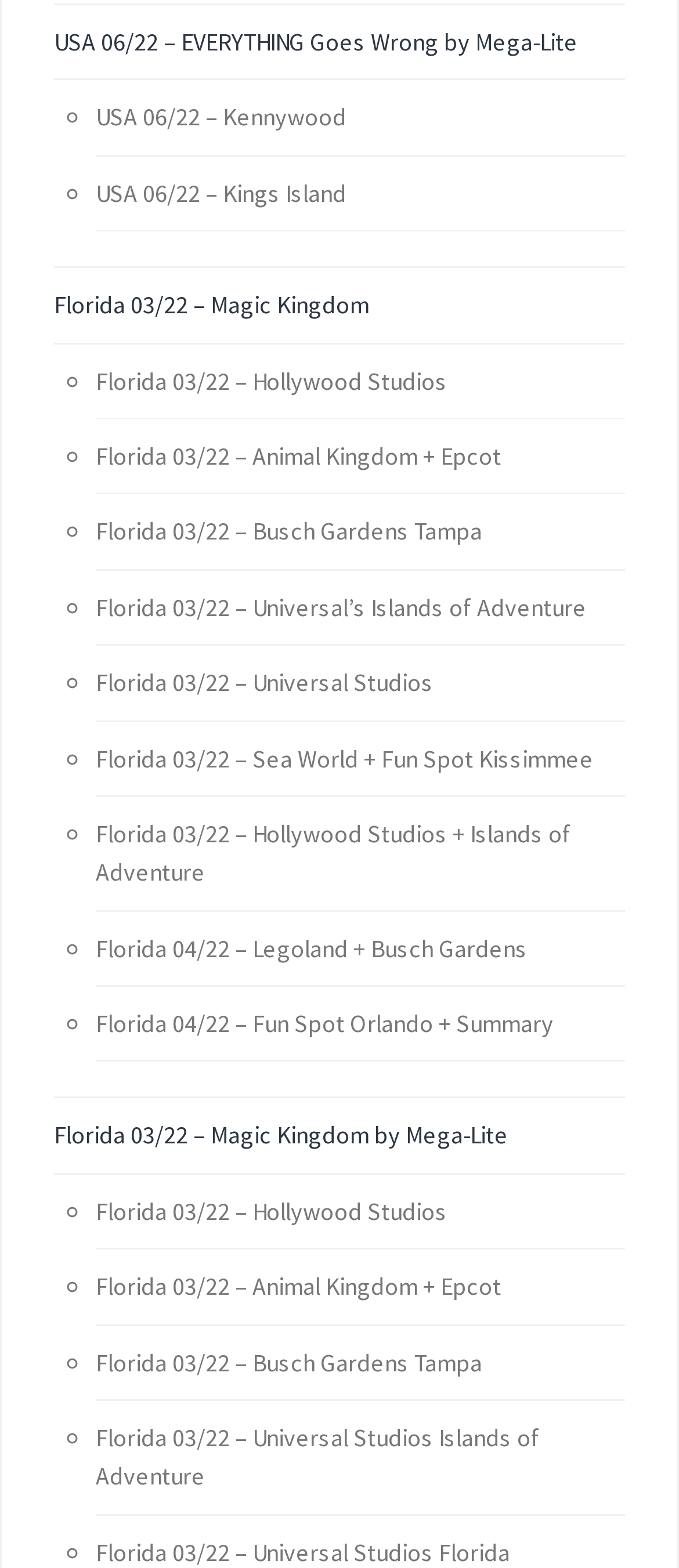Please provide a brief answer to the following inquiry using a single word or phrase:
What is the last link on the webpage?

Florida 03/22 – Universal Studios Florida